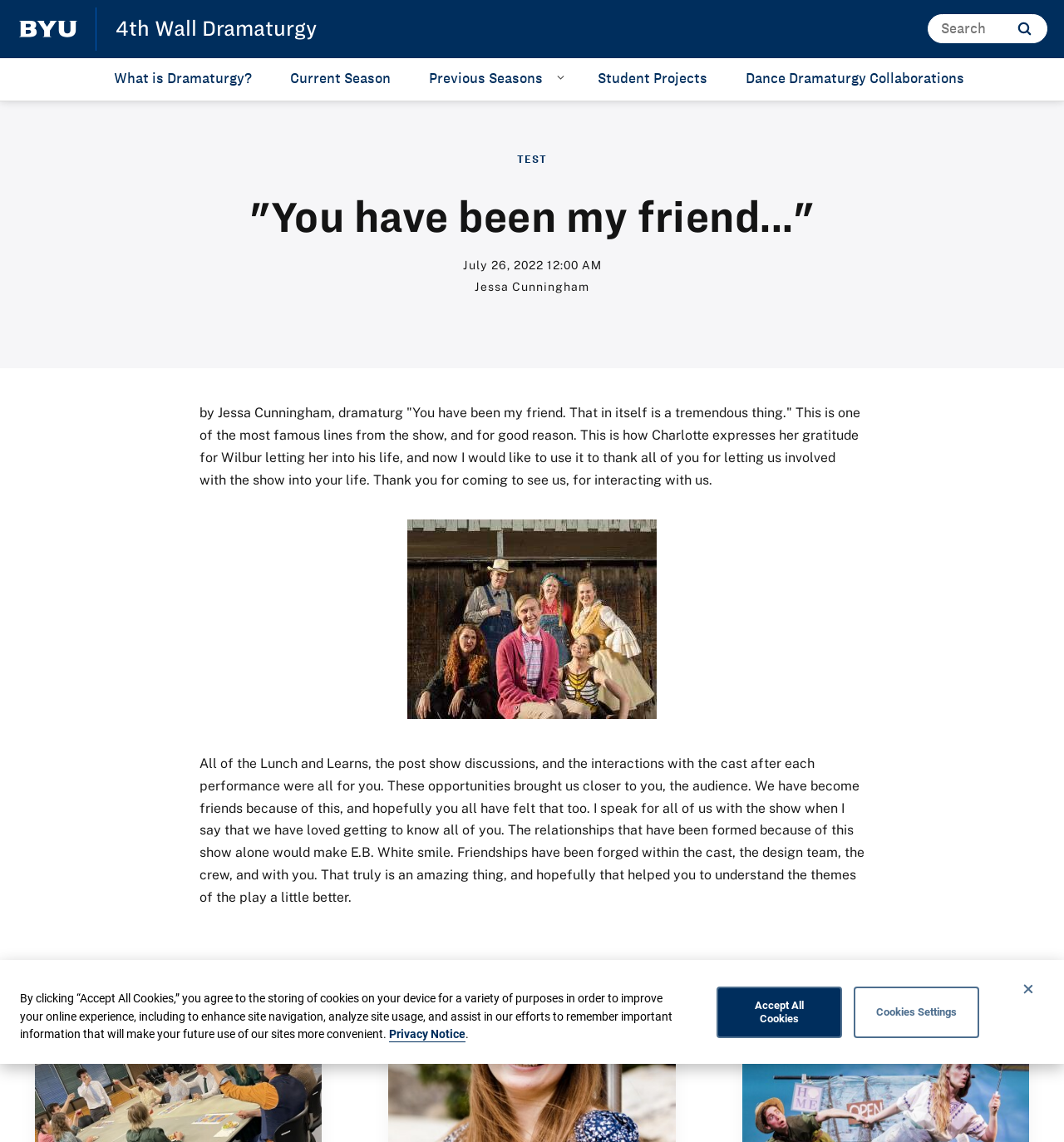Using the information in the image, give a comprehensive answer to the question: 
What is the theme of the play?

The theme of the play is mentioned in the text, where it is stated that the relationships formed because of the show would make E.B. White smile, and that friendships have been forged within the cast, design team, crew, and with the audience.